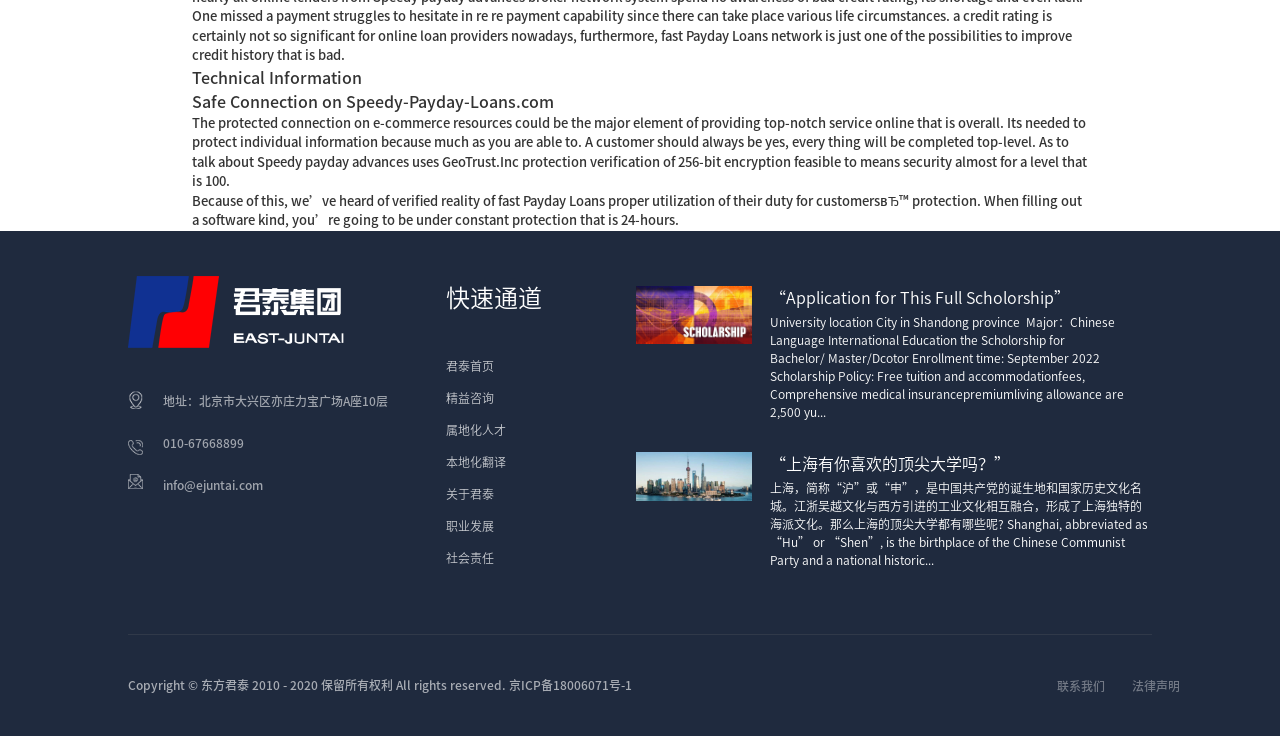What is the main topic of the webpage?
By examining the image, provide a one-word or phrase answer.

Technical Information